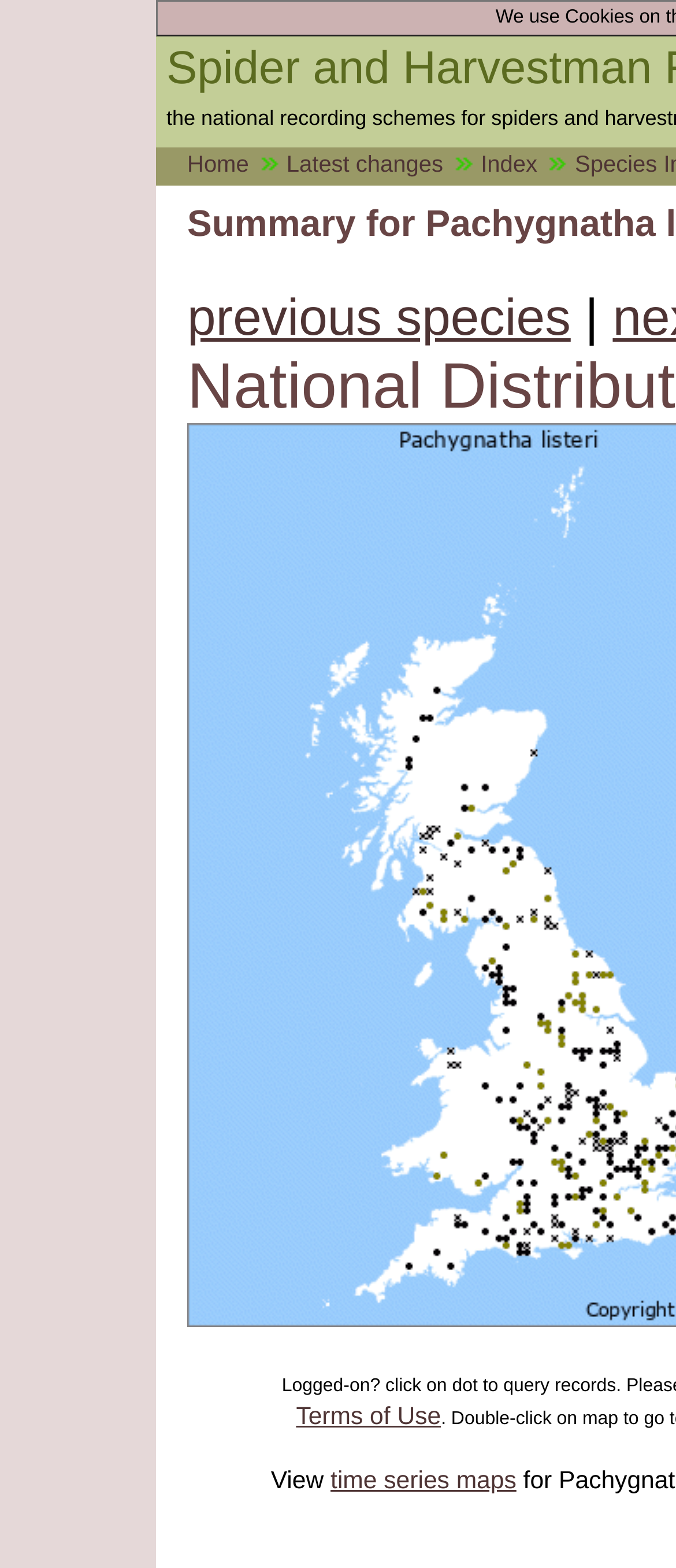Show the bounding box coordinates for the HTML element described as: "previous species".

[0.277, 0.185, 0.844, 0.222]